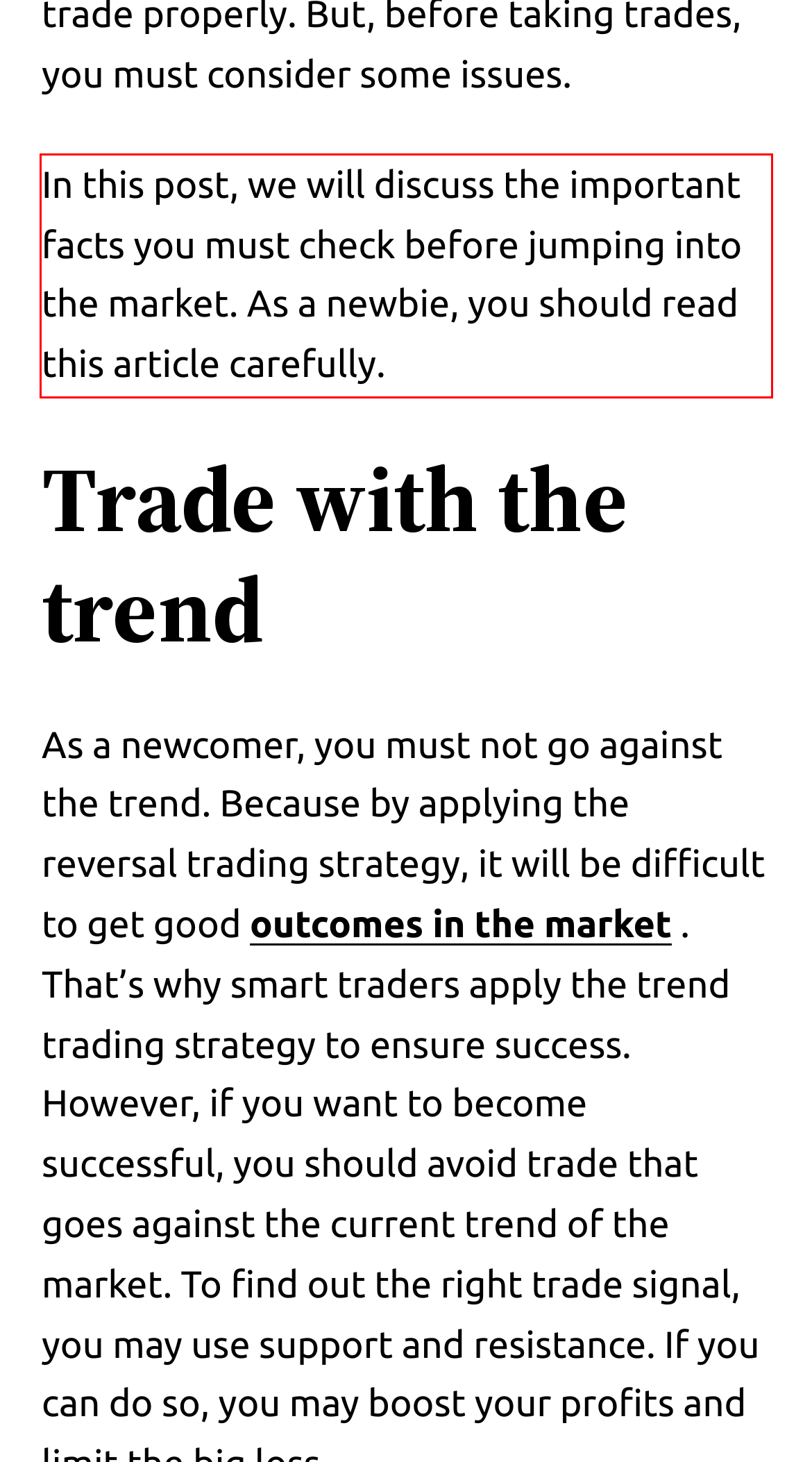Using OCR, extract the text content found within the red bounding box in the given webpage screenshot.

In this post, we will discuss the important facts you must check before jumping into the market. As a newbie, you should read this article carefully.